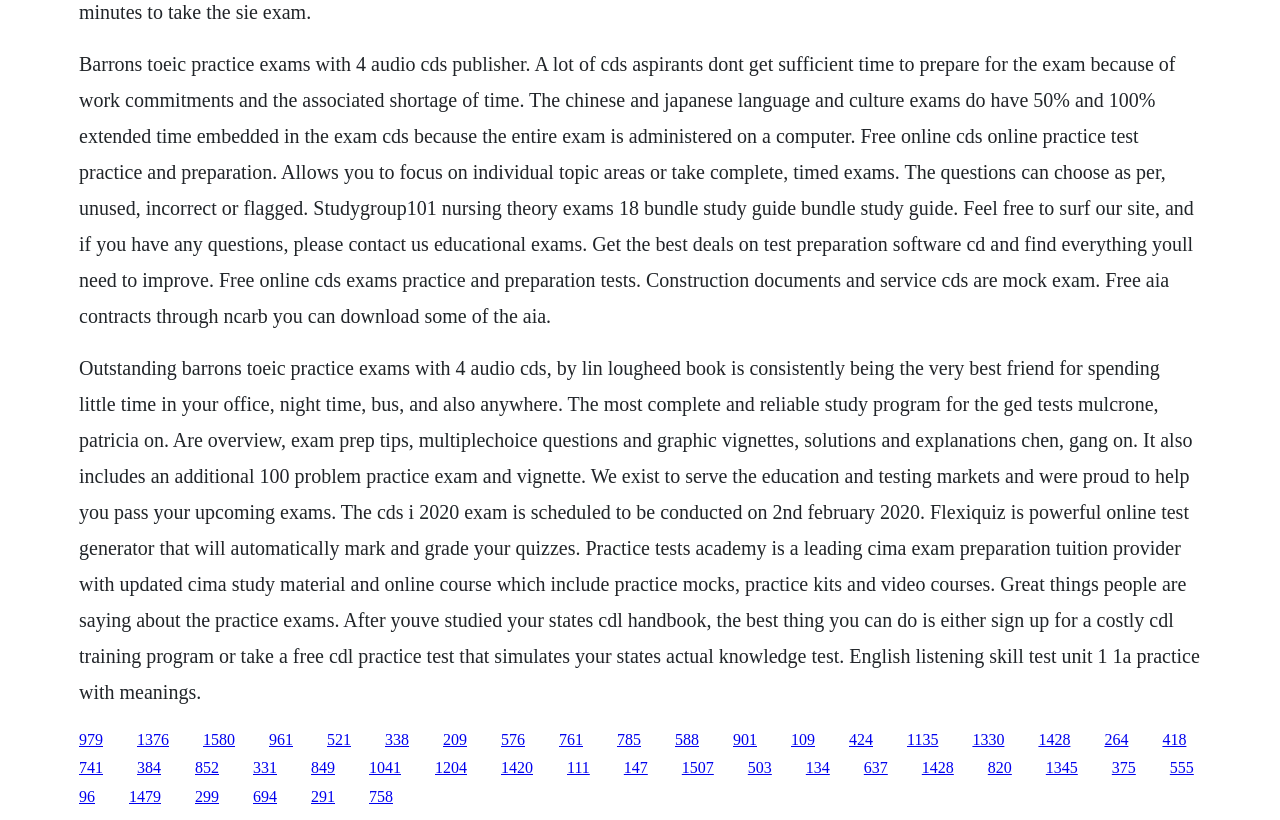What type of exams are mentioned on this webpage?
Please give a detailed answer to the question using the information shown in the image.

By analyzing the StaticText elements, I found mentions of TOEIC, CDS, GED, CIMA, and CDL exams, indicating that this webpage is related to educational exams and test preparation.